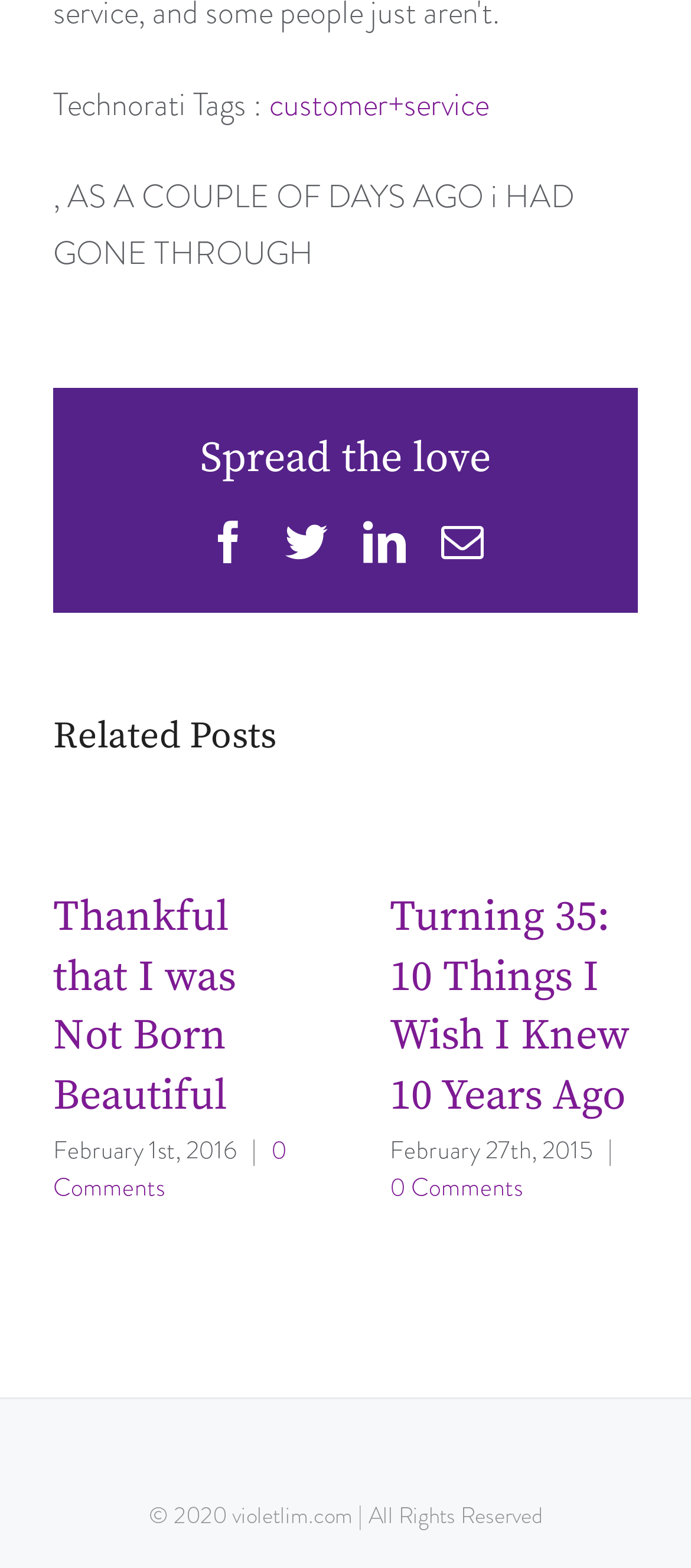Pinpoint the bounding box coordinates of the clickable area necessary to execute the following instruction: "Browse Network security-related jobs". The coordinates should be given as four float numbers between 0 and 1, namely [left, top, right, bottom].

None